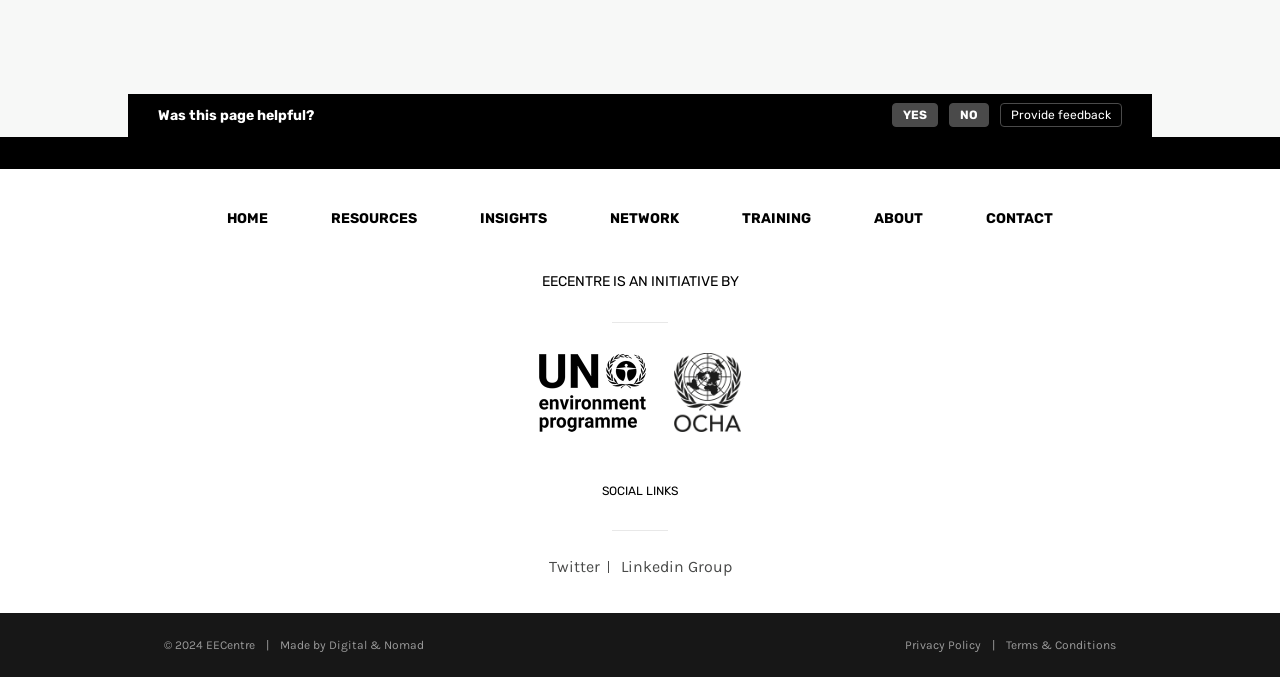Specify the bounding box coordinates of the area to click in order to execute this command: 'Click on the 'UN Environment' link'. The coordinates should consist of four float numbers ranging from 0 to 1, and should be formatted as [left, top, right, bottom].

[0.412, 0.522, 0.514, 0.637]